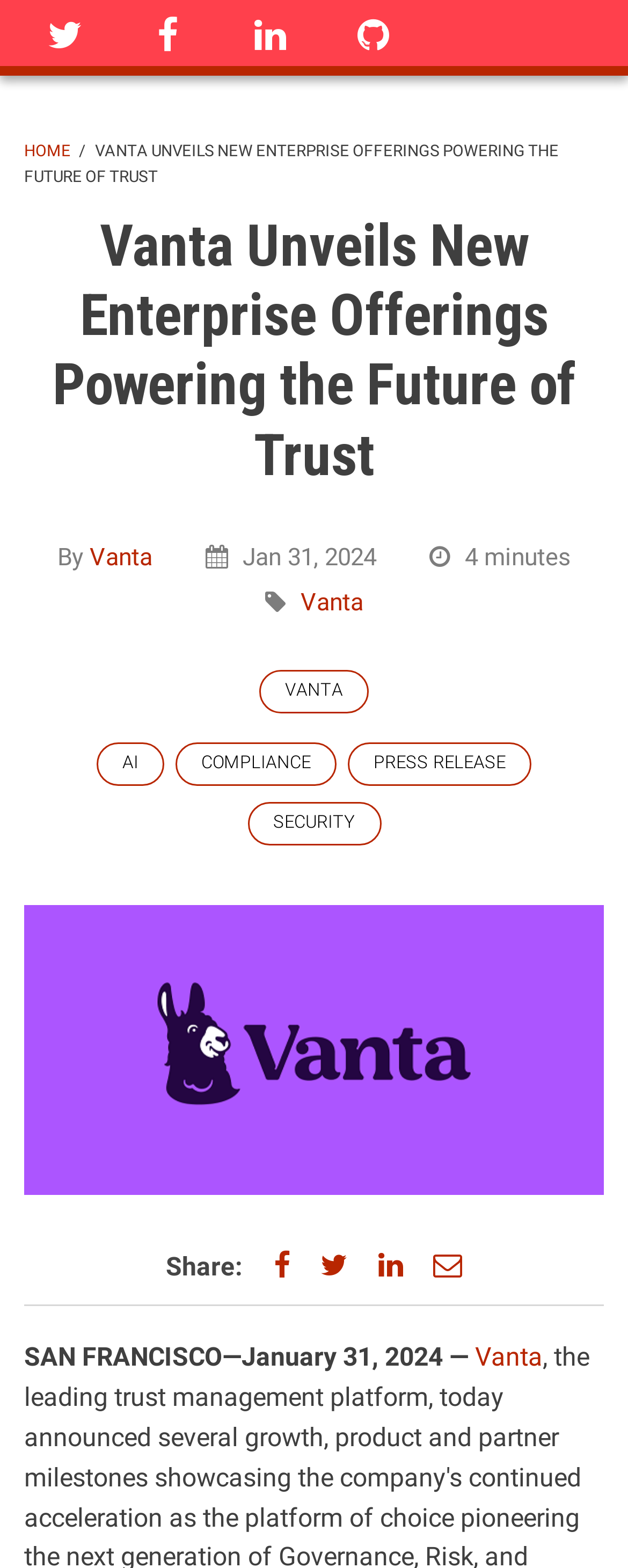Pinpoint the bounding box coordinates of the element you need to click to execute the following instruction: "Click on the Home link". The bounding box should be represented by four float numbers between 0 and 1, in the format [left, top, right, bottom].

[0.391, 0.011, 0.638, 0.039]